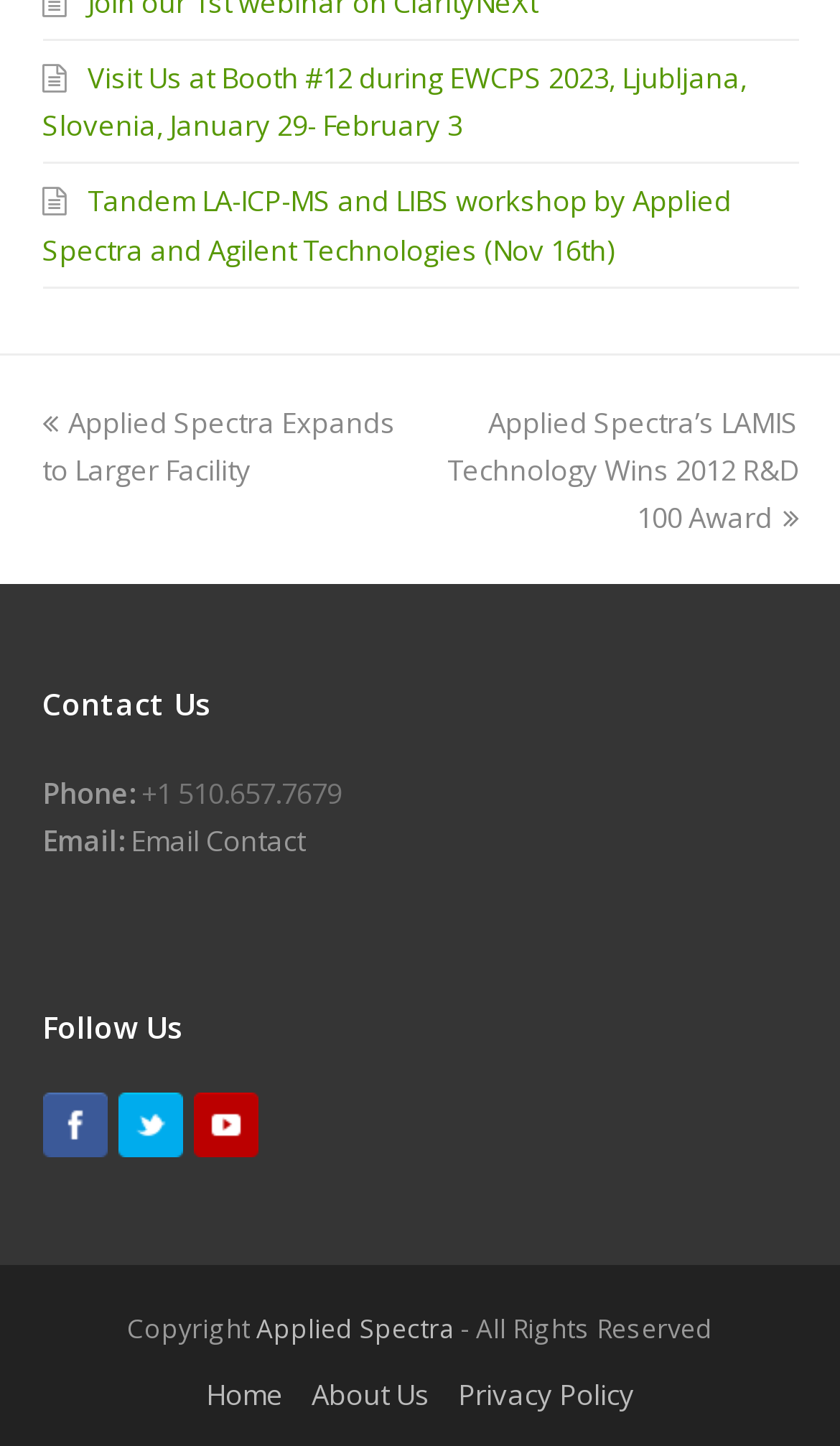What is the phone number to contact?
Give a single word or phrase as your answer by examining the image.

+1 510.657.7679